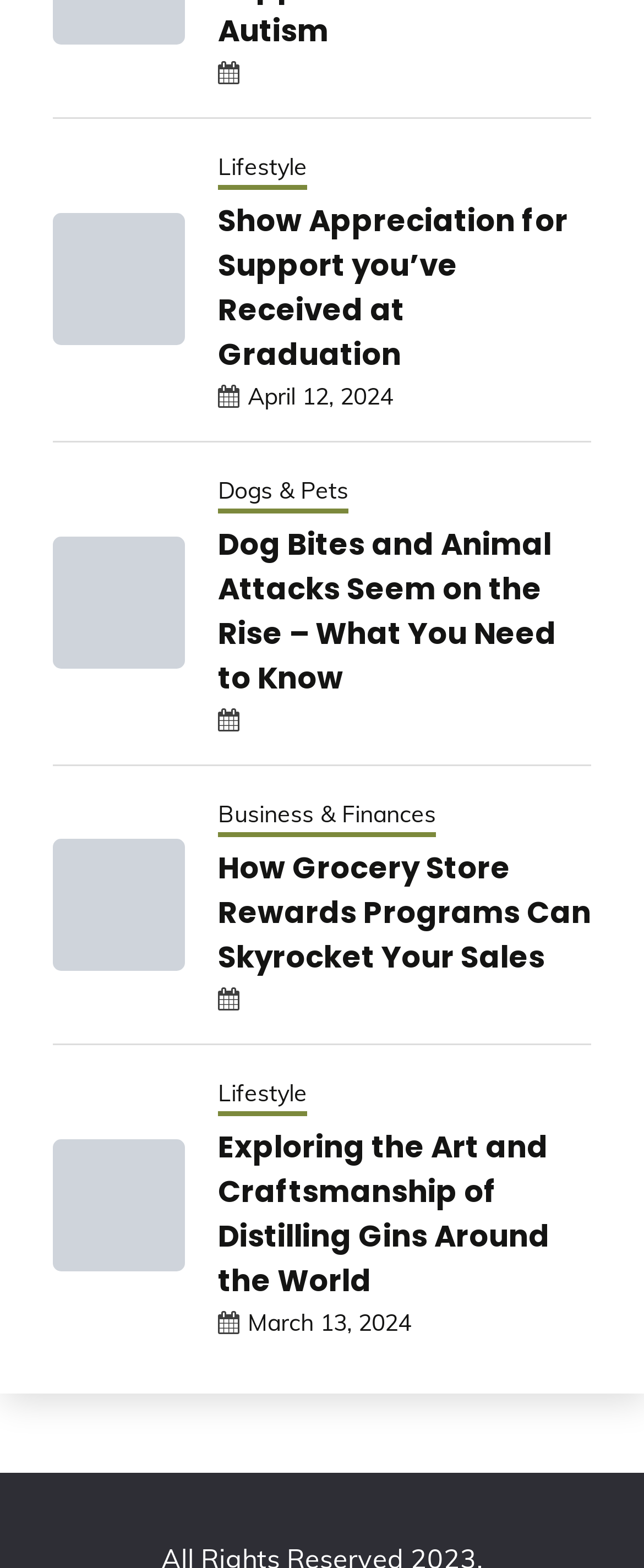Provide a brief response to the question below using a single word or phrase: 
What is the date of the article 'Exploring the Art and Craftsmanship of Distilling Gins Around the World'?

March 13, 2024